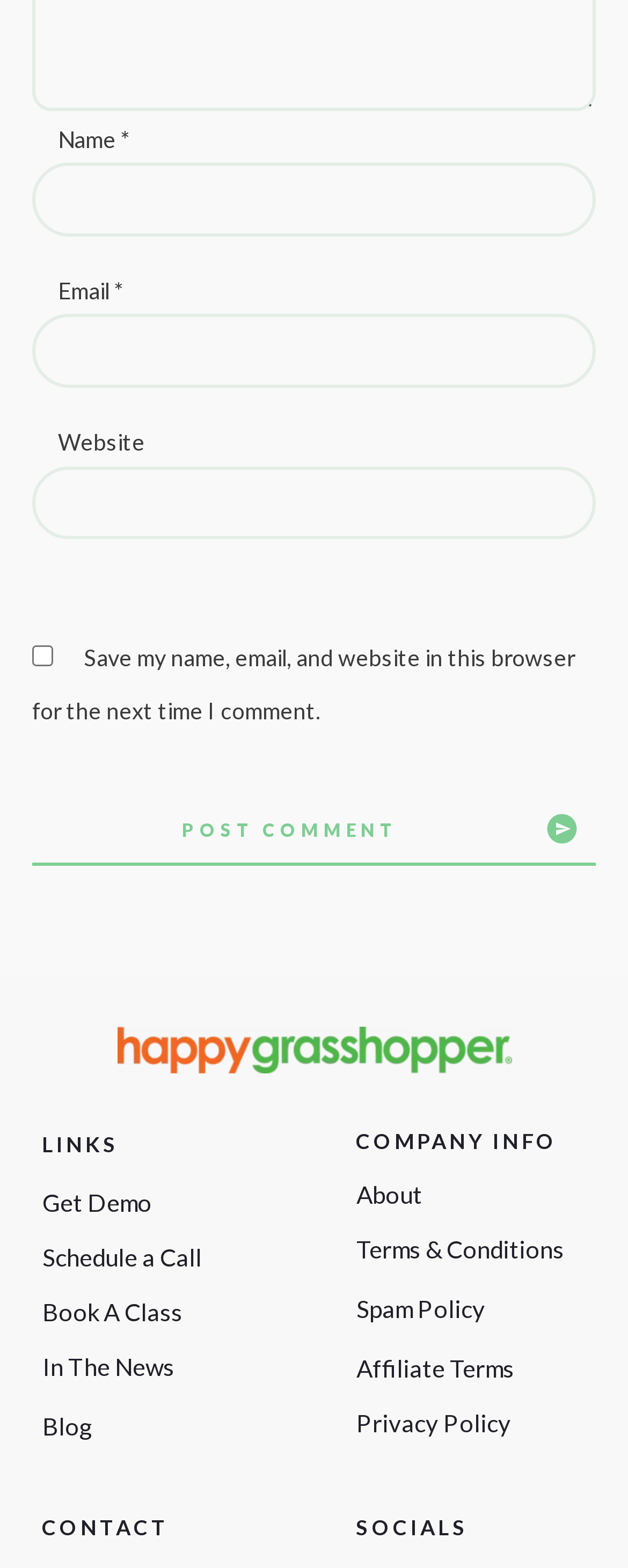Find the bounding box of the element with the following description: "parent_node: Email * aria-describedby="email-notes" name="email"". The coordinates must be four float numbers between 0 and 1, formatted as [left, top, right, bottom].

[0.051, 0.2, 0.949, 0.248]